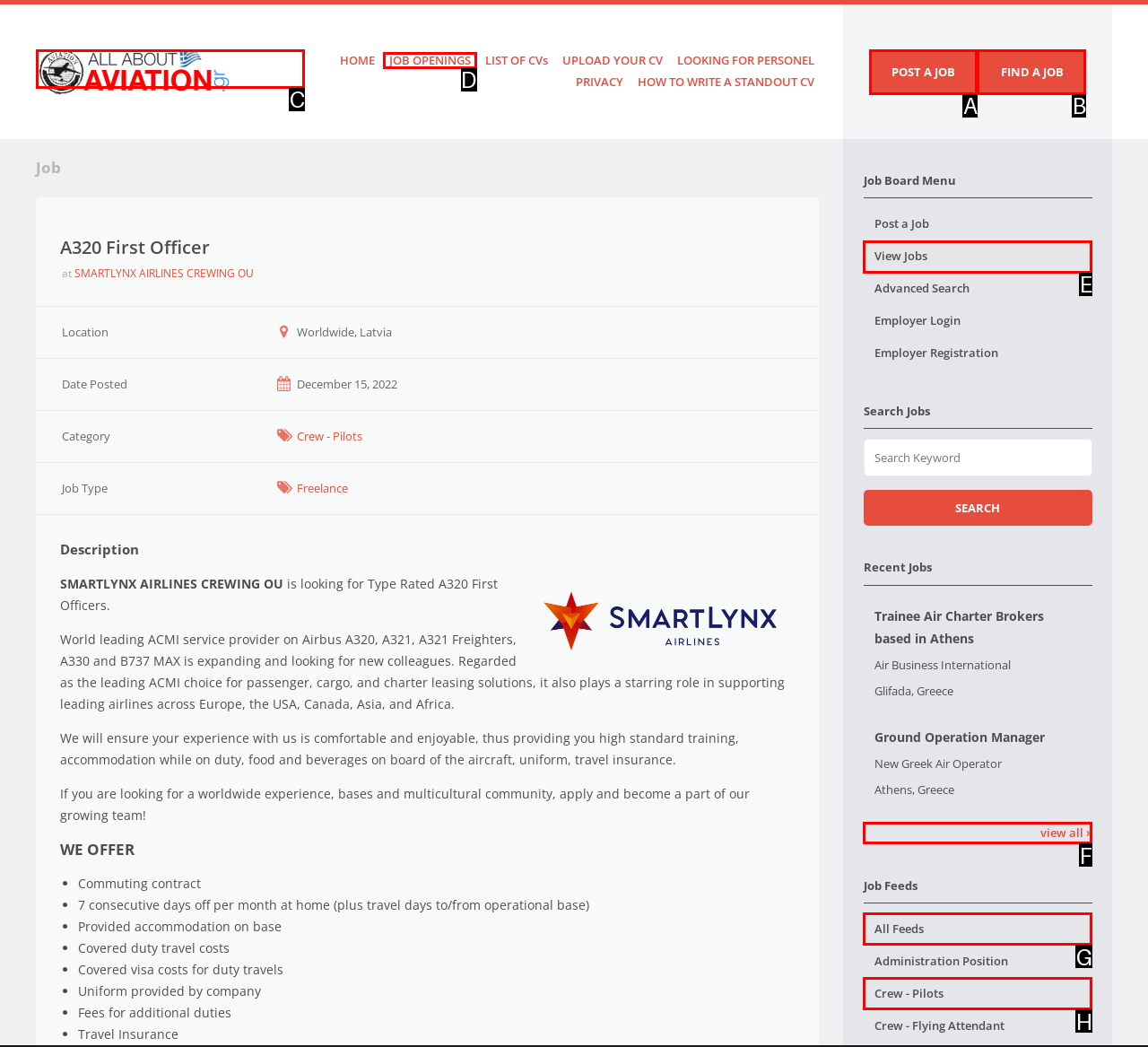Please determine which option aligns with the description: Find a job. Respond with the option’s letter directly from the available choices.

B